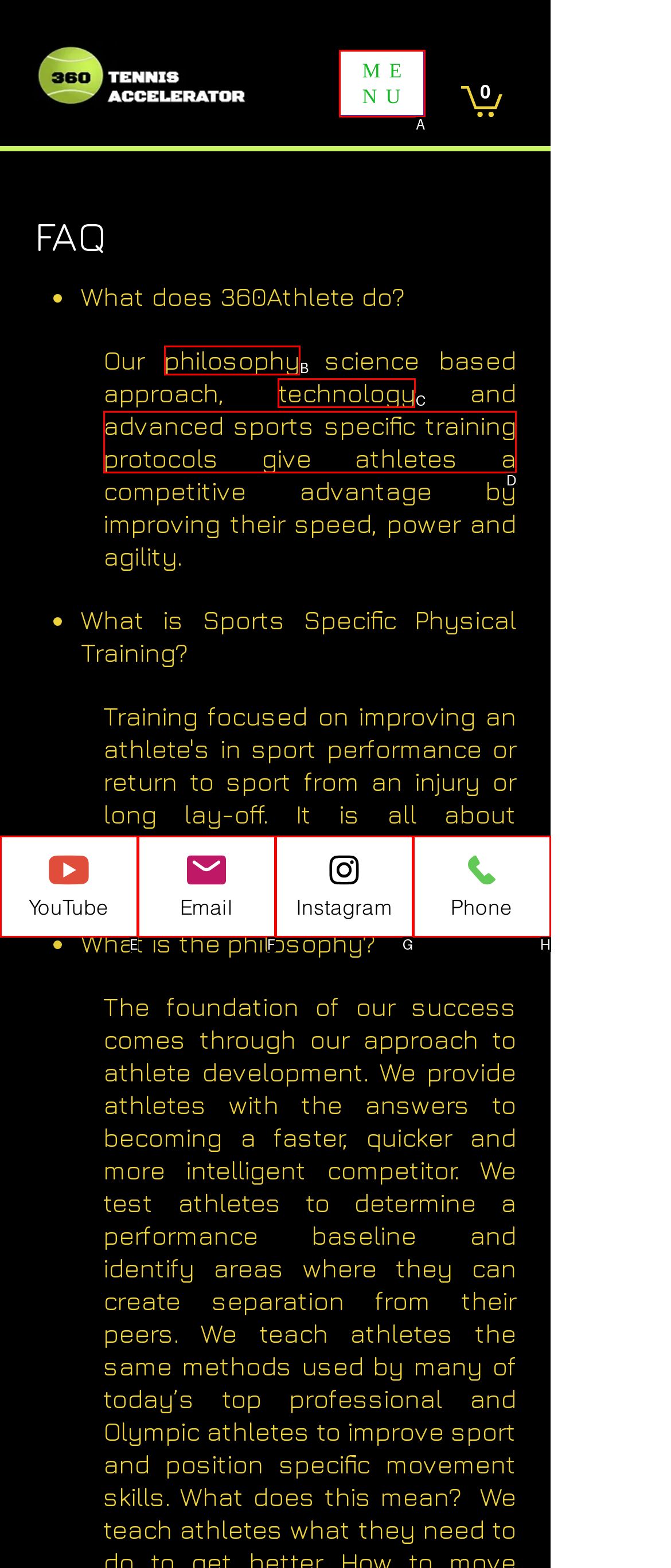From the options presented, which lettered element matches this description: sports specific training protocols
Reply solely with the letter of the matching option.

D